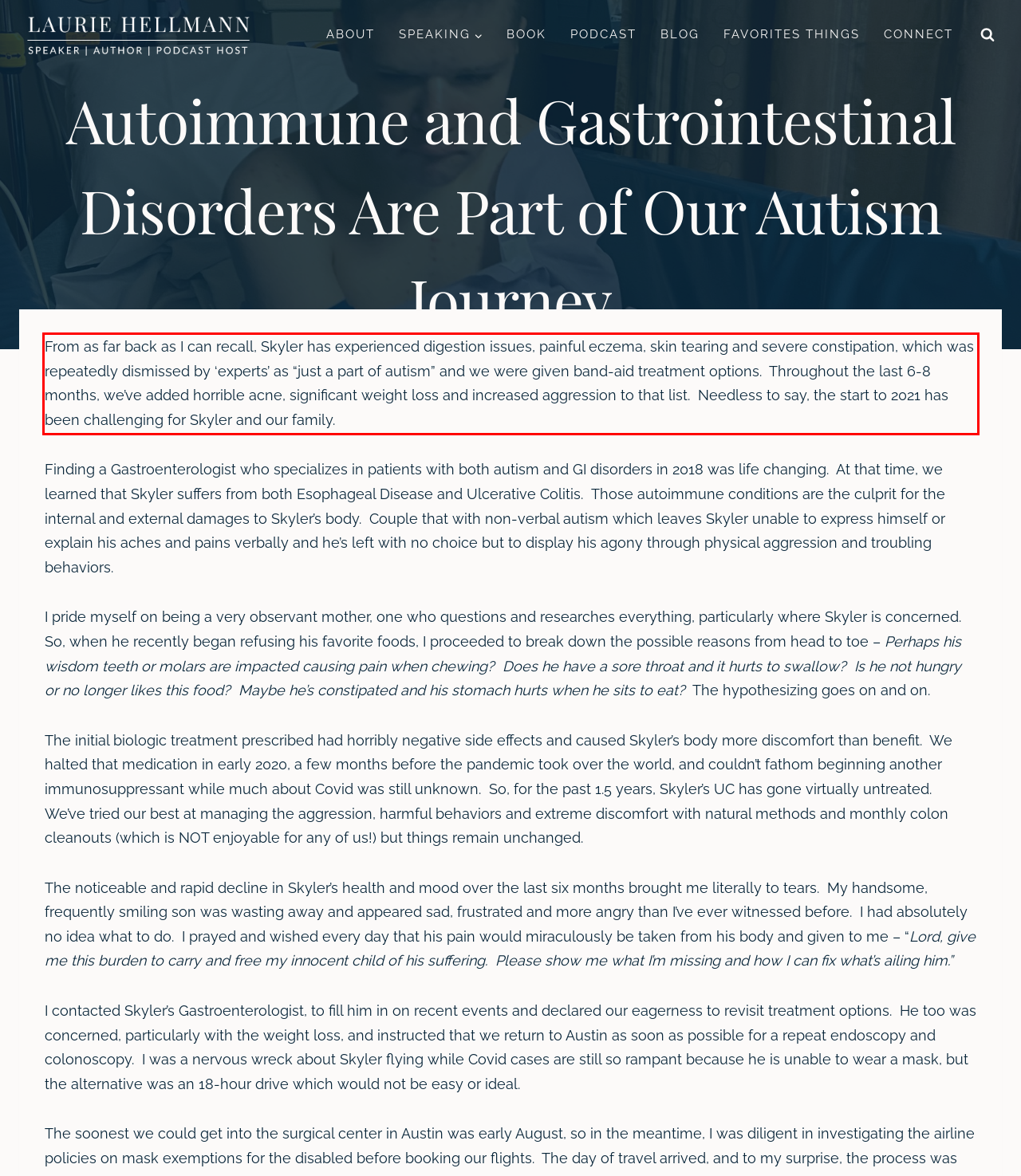Look at the webpage screenshot and recognize the text inside the red bounding box.

From as far back as I can recall, Skyler has experienced digestion issues, painful eczema, skin tearing and severe constipation, which was repeatedly dismissed by ‘experts’ as “just a part of autism” and we were given band-aid treatment options. Throughout the last 6-8 months, we’ve added horrible acne, significant weight loss and increased aggression to that list. Needless to say, the start to 2021 has been challenging for Skyler and our family.